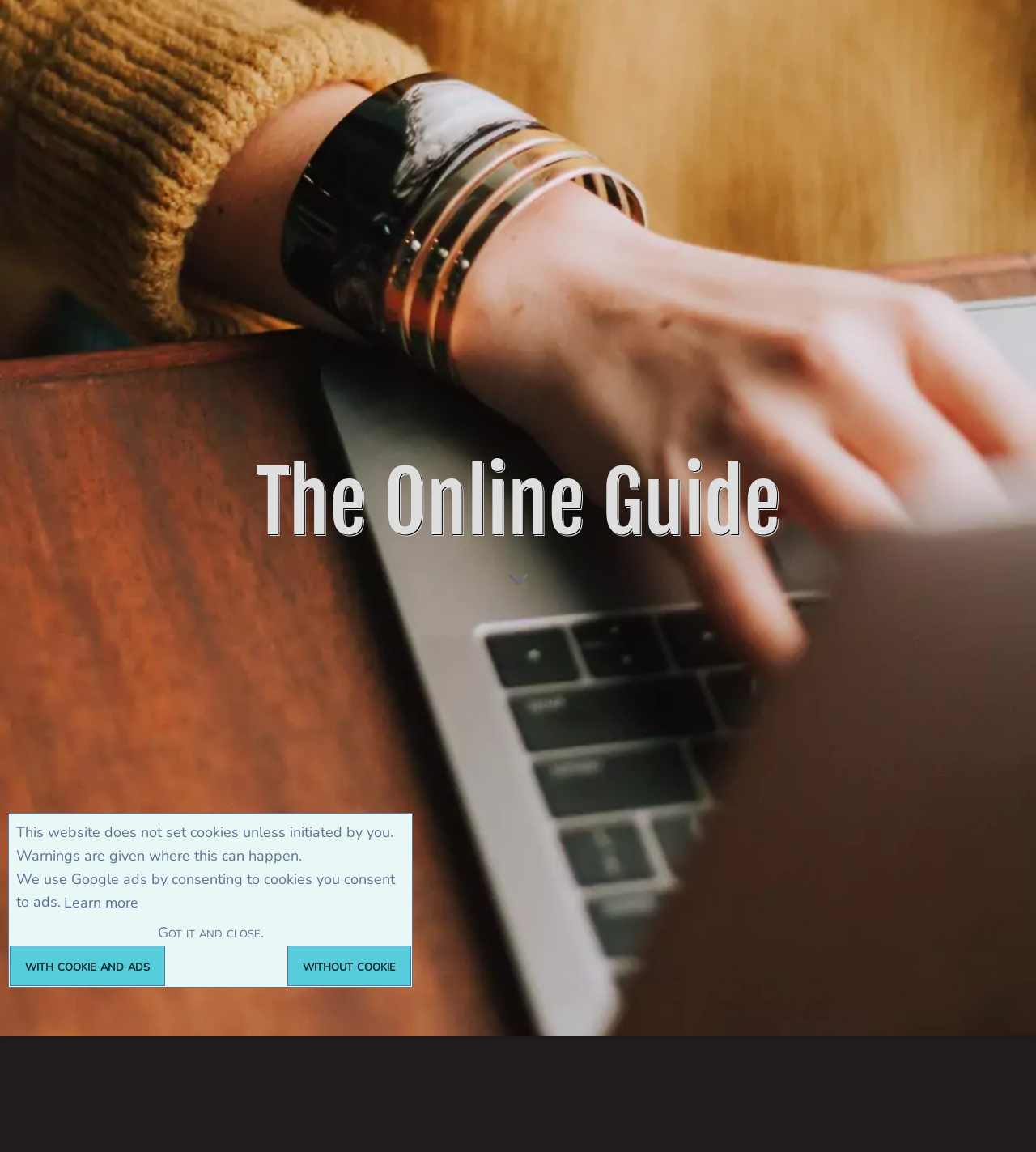Please specify the coordinates of the bounding box for the element that should be clicked to carry out this instruction: "Click the link to read about keeping a time log". The coordinates must be four float numbers between 0 and 1, formatted as [left, top, right, bottom].

[0.48, 0.303, 0.52, 0.338]